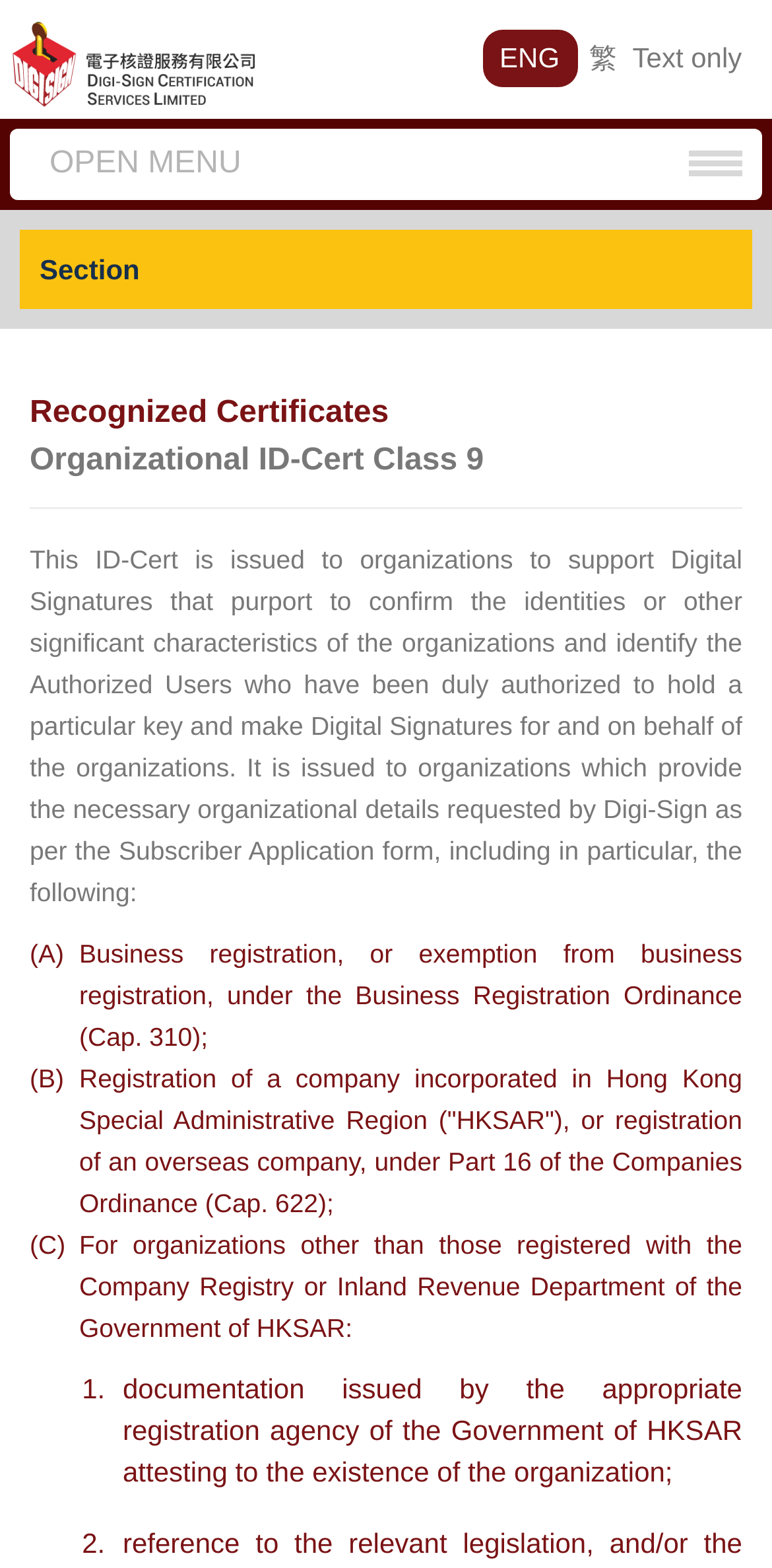Provide a short answer using a single word or phrase for the following question: 
What is required for organizations other than those registered with the Company Registry or Inland Revenue Department?

Documentation